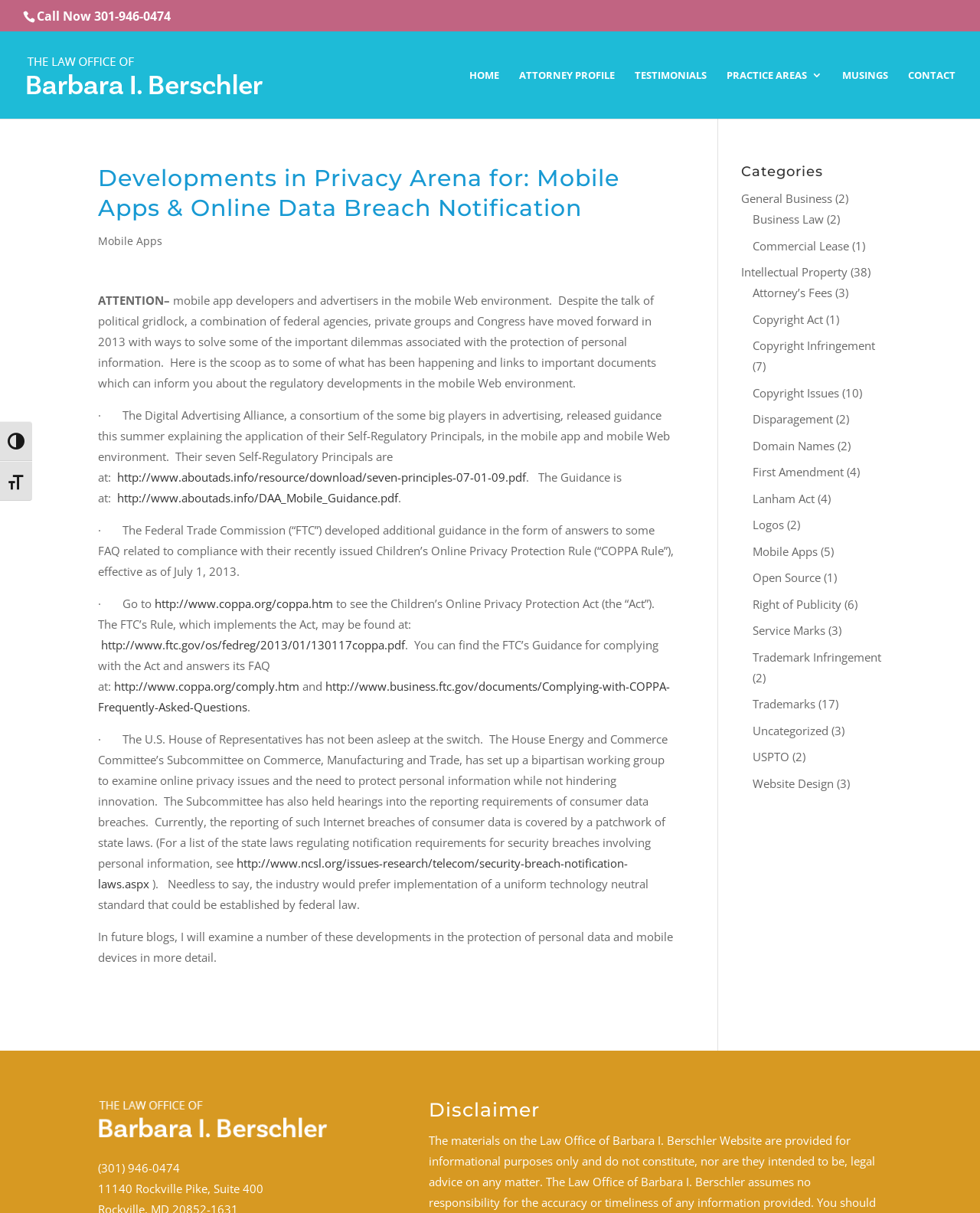What is the topic of the article?
Please provide a comprehensive answer based on the visual information in the image.

I determined the topic of the article by reading the heading at the top of the webpage, which mentions mobile apps and online data breach notification.